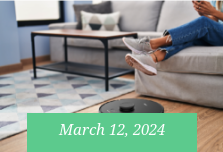What is the shape of the robotic vacuum cleaner?
Using the image, elaborate on the answer with as much detail as possible.

The caption describes the robotic vacuum cleaner as 'modern, round' and operating on the wooden floor in front of the couch. This indicates that the shape of the robotic vacuum cleaner is round.